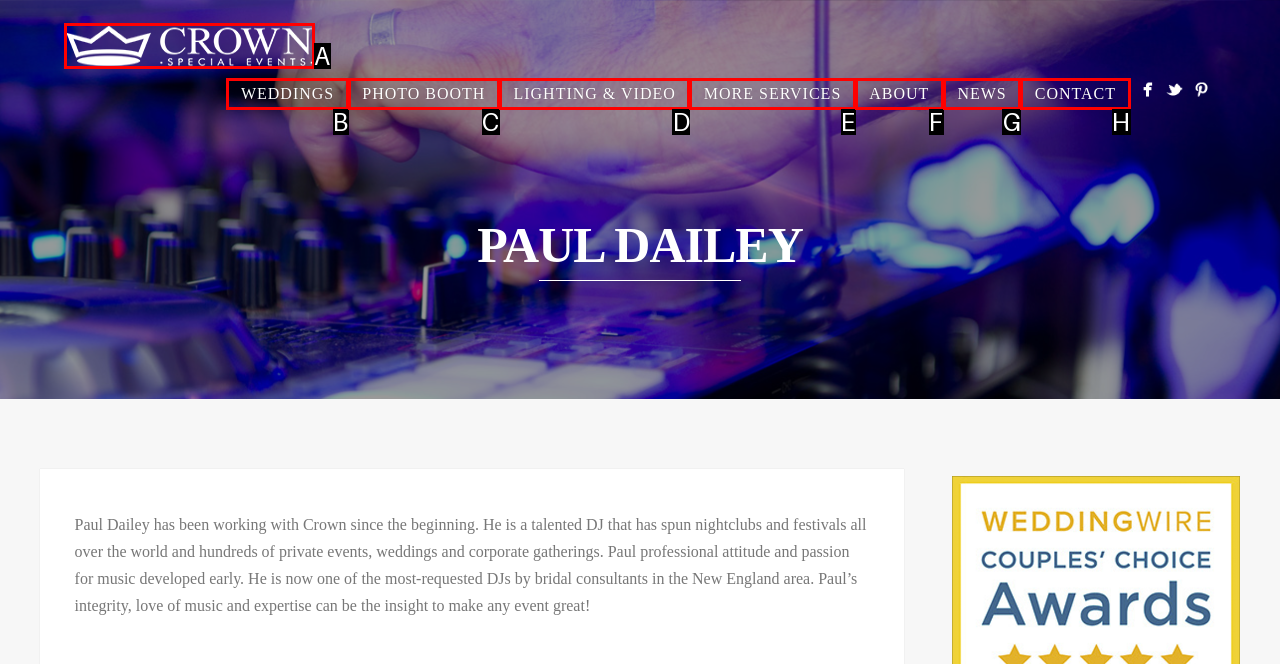Match the following description to a UI element: value="Sign up"
Provide the letter of the matching option directly.

None